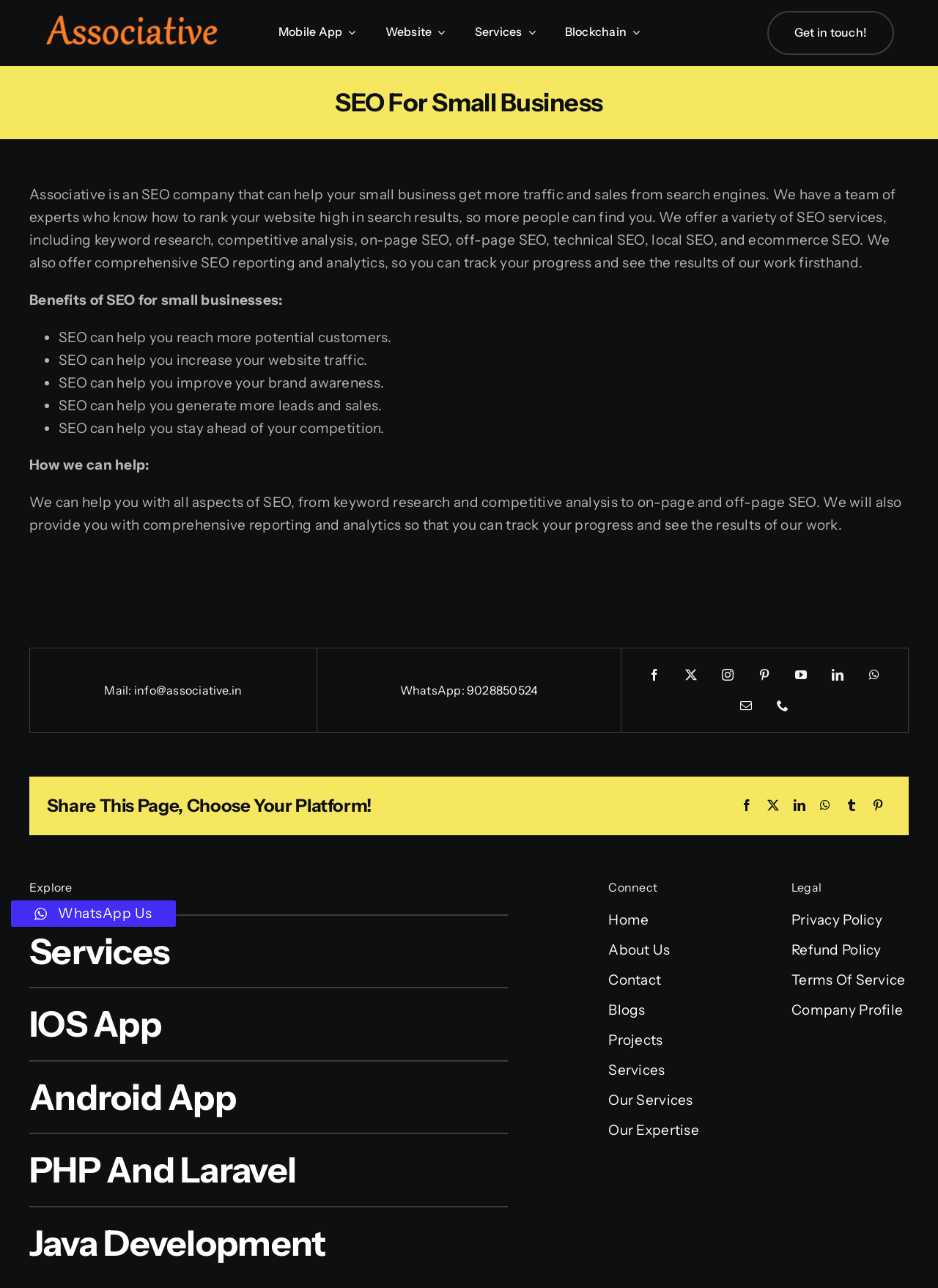What social media platforms can I share this page on?
Give a detailed explanation using the information visible in the image.

I found the social media platforms by looking at the link elements at the bottom of the page. The links have text such as 'Facebook', 'LinkedIn', 'WhatsApp', and others, which suggests that I can share this page on these social media platforms.